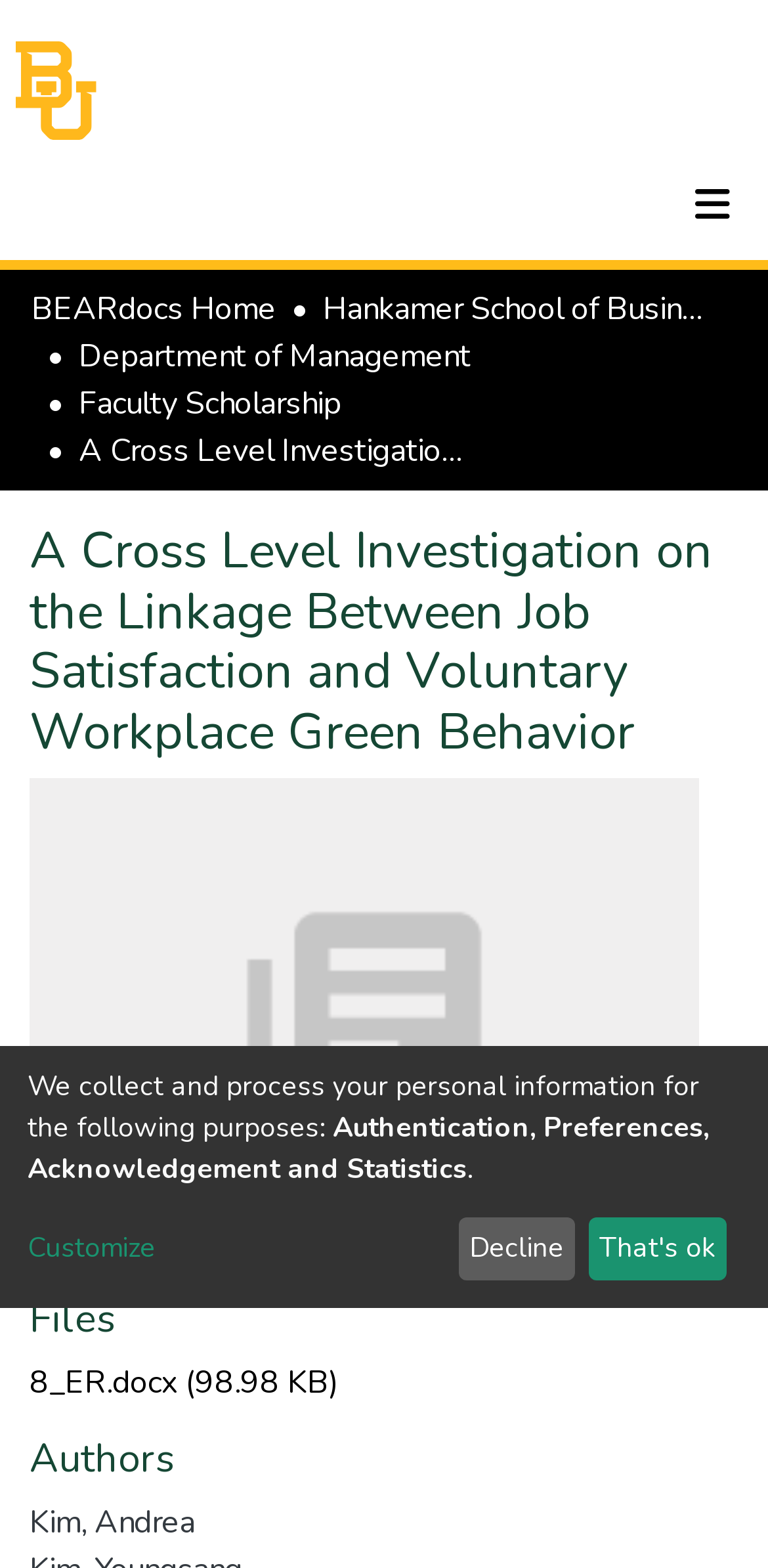Identify the bounding box of the UI element described as follows: "Hankamer School of Business". Provide the coordinates as four float numbers in the range of 0 to 1 [left, top, right, bottom].

[0.421, 0.182, 0.933, 0.212]